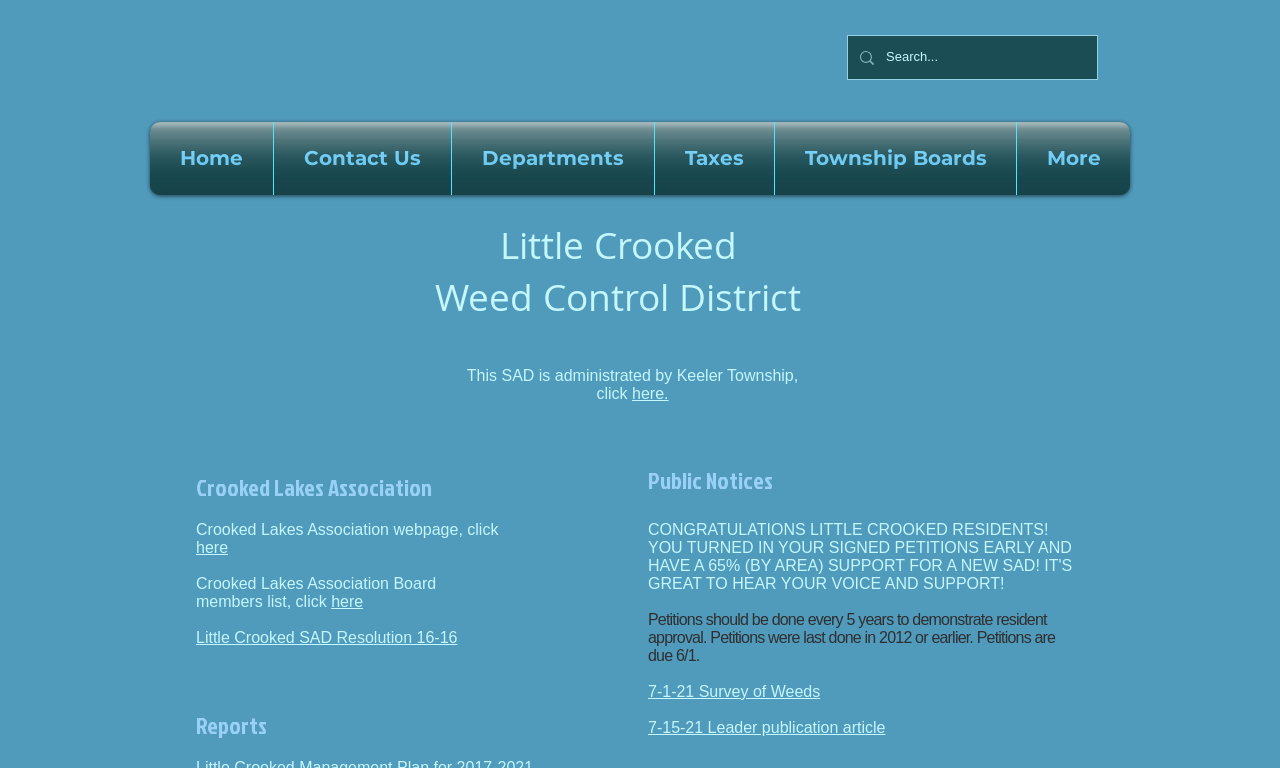What is the topic of the 7-1-21 Survey?
Carefully analyze the image and provide a thorough answer to the question.

The answer can be found in the link element with the text '7-1-21 Survey of Weeds', which indicates that the survey is about weeds.